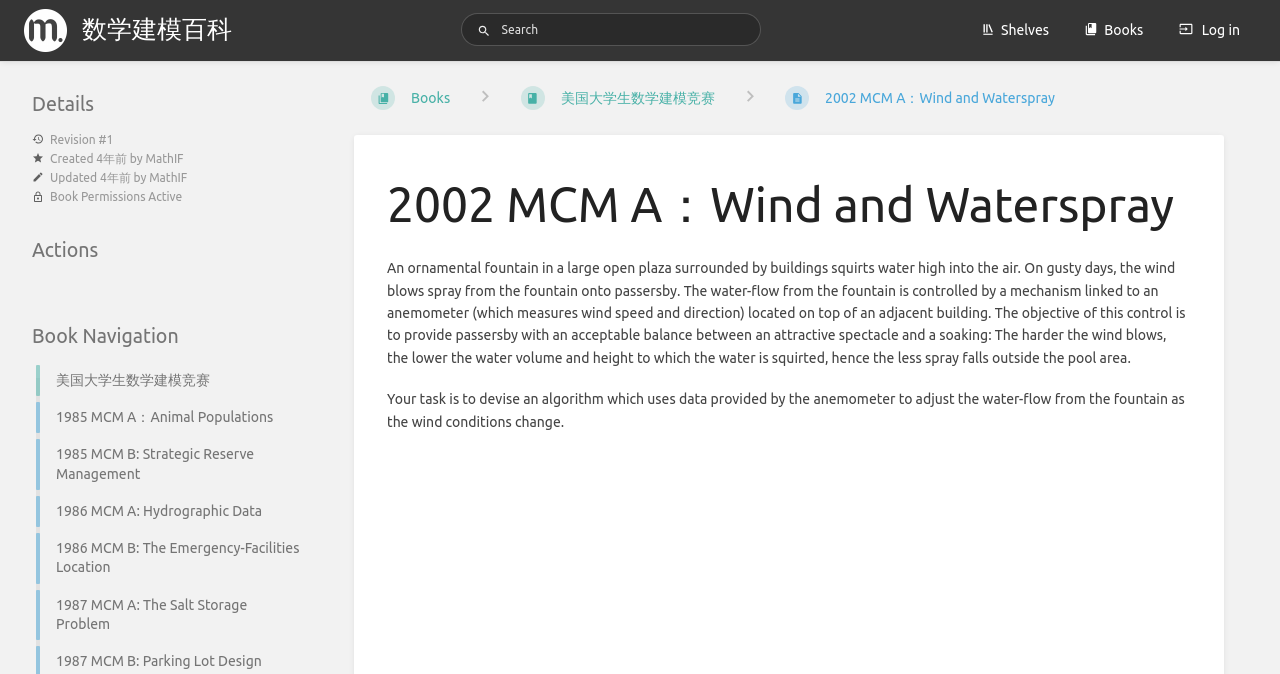Provide your answer in a single word or phrase: 
What is the name of the competition?

美国大学生数学建模竞赛